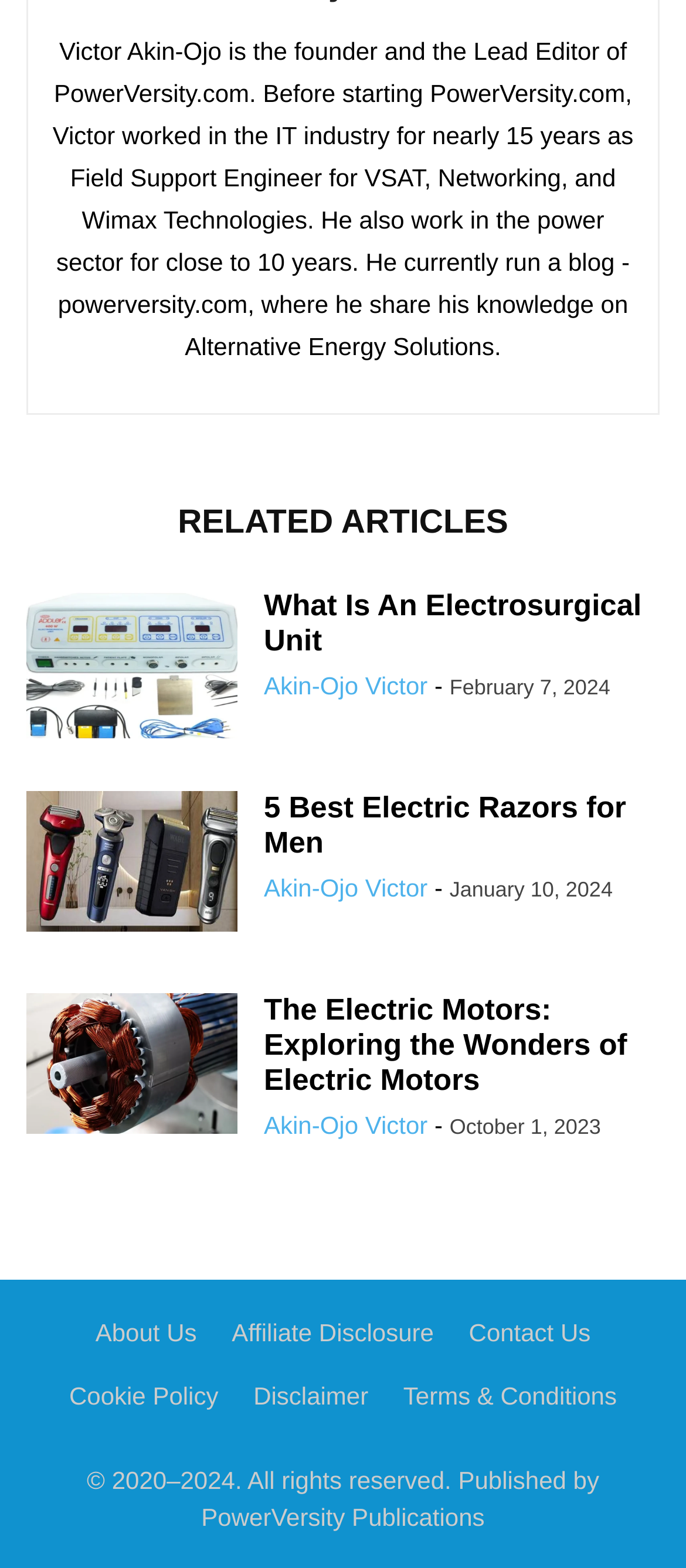How many links are there in the footer section?
Please answer the question as detailed as possible.

The answer can be found by counting the number of link elements located at the bottom of the webpage, below the copyright notice. There are six such links, labeled 'About Us', 'Affiliate Disclosure', 'Contact Us', 'Cookie Policy', 'Disclaimer', and 'Terms & Conditions'.